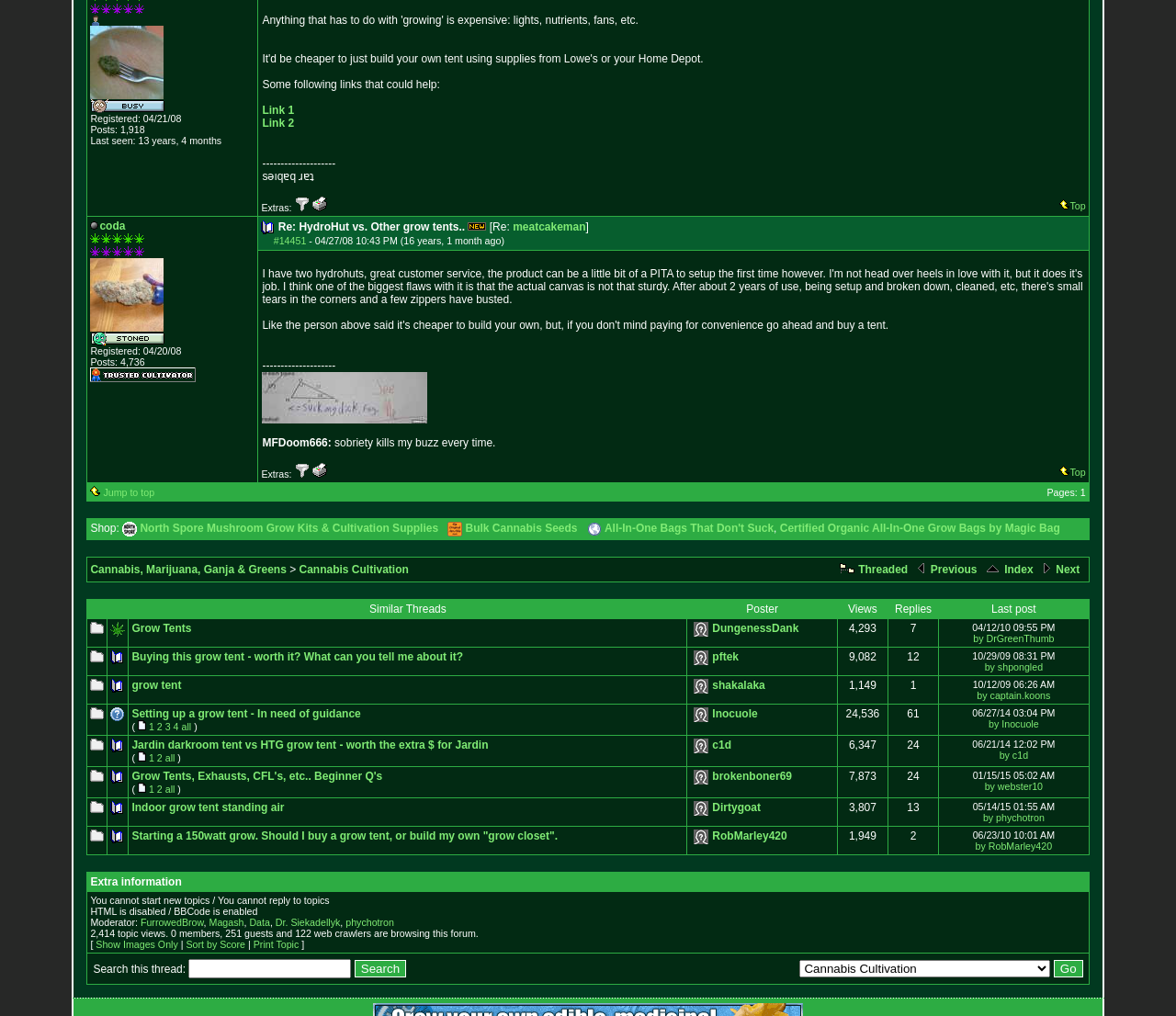Locate the UI element that matches the description Jump to top in the webpage screenshot. Return the bounding box coordinates in the format (top-left x, top-left y, bottom-right x, bottom-right y), with values ranging from 0 to 1.

[0.088, 0.48, 0.131, 0.49]